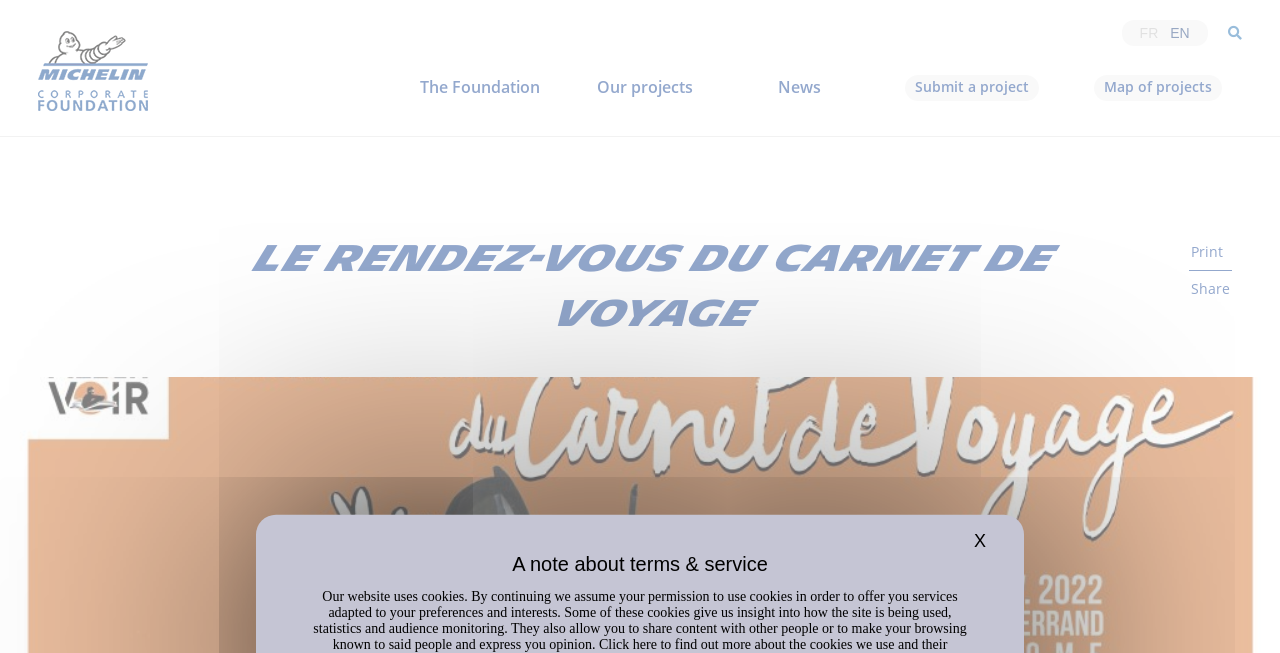Determine the bounding box coordinates (top-left x, top-left y, bottom-right x, bottom-right y) of the UI element described in the following text: Our projects

[0.465, 0.086, 0.543, 0.197]